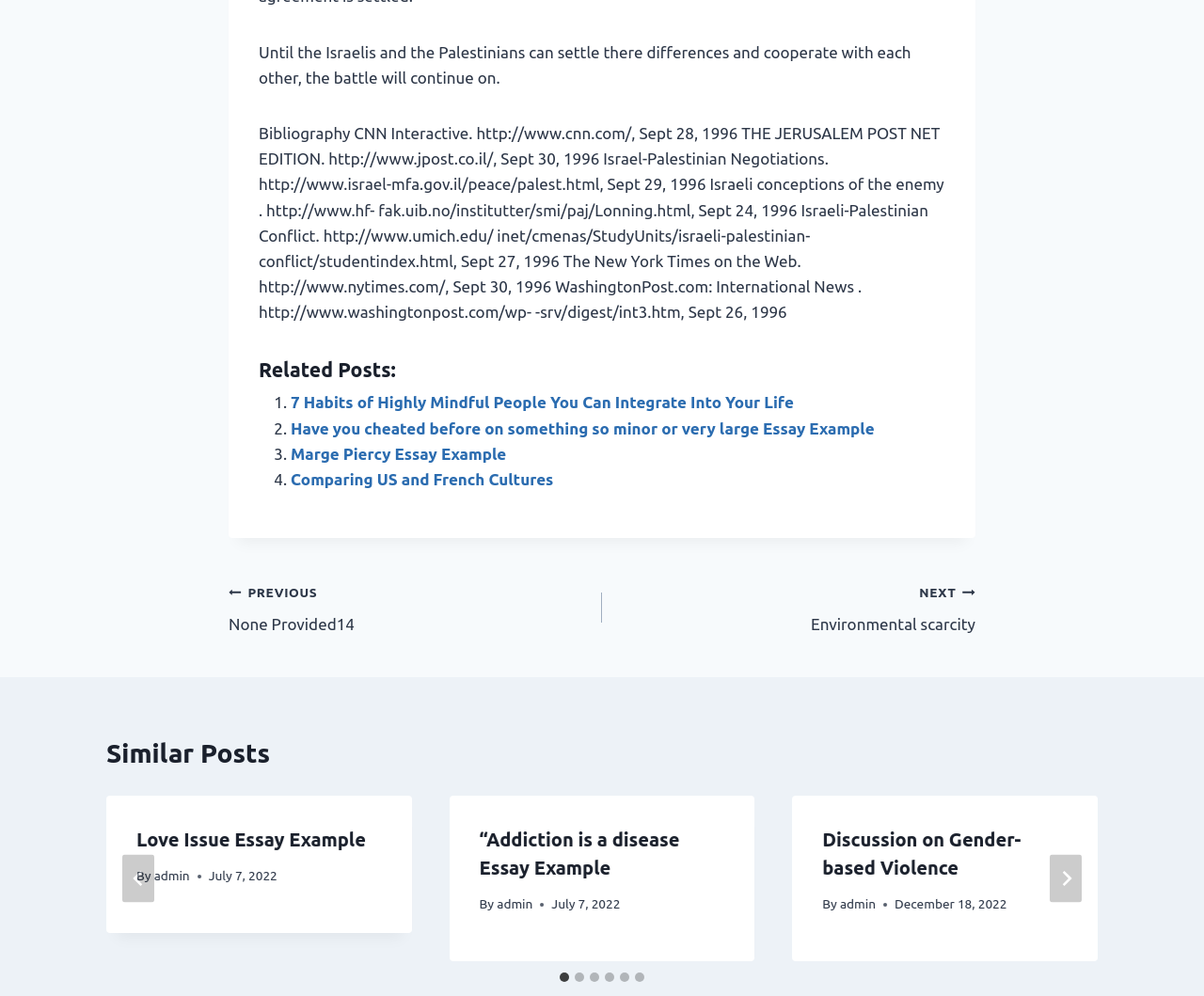Based on the element description, predict the bounding box coordinates (top-left x, top-left y, bottom-right x, bottom-right y) for the UI element in the screenshot: aria-label="Next"

[0.872, 0.858, 0.898, 0.906]